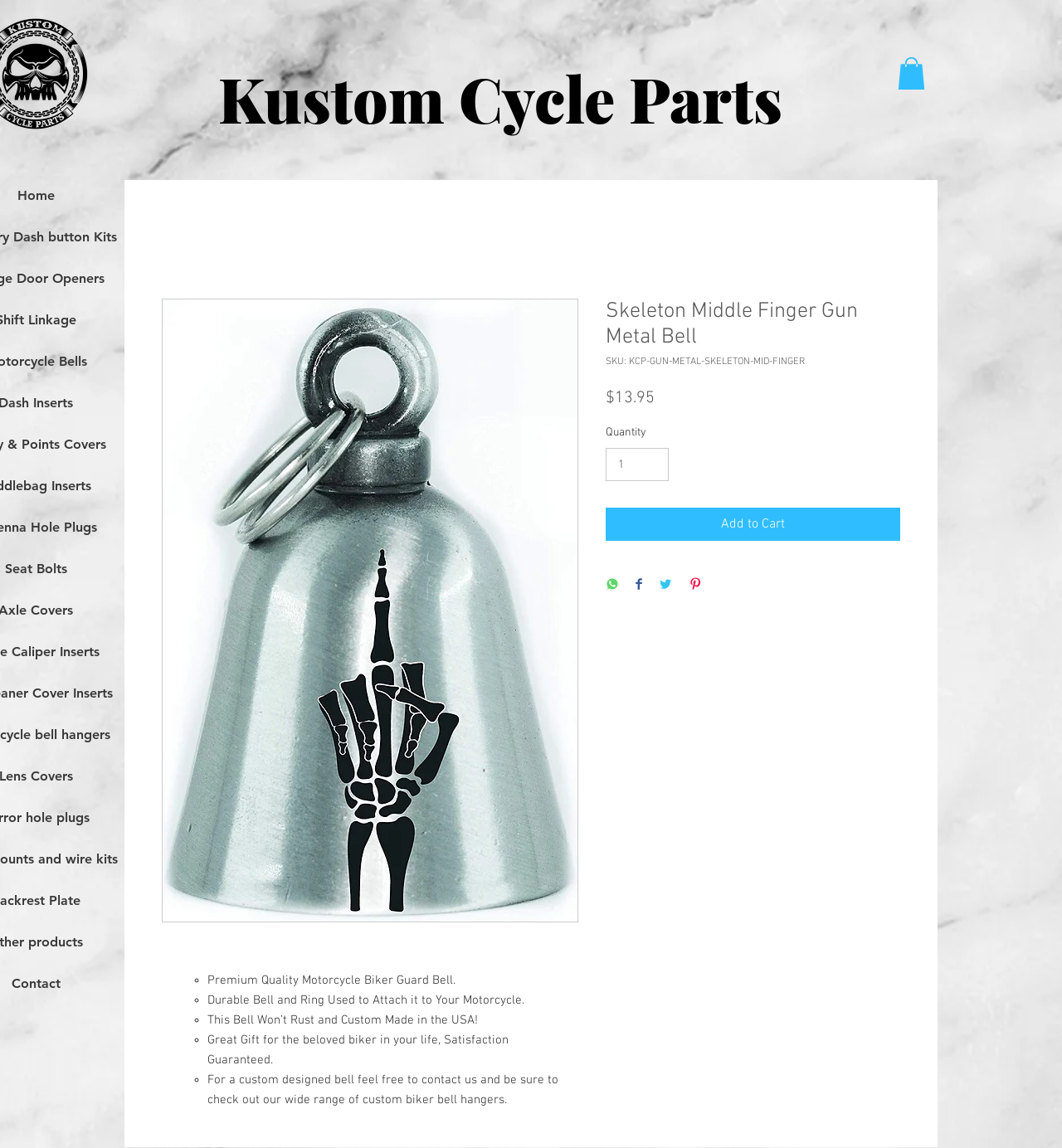Given the description of the UI element: "Add to Cart", predict the bounding box coordinates in the form of [left, top, right, bottom], with each value being a float between 0 and 1.

[0.57, 0.442, 0.848, 0.471]